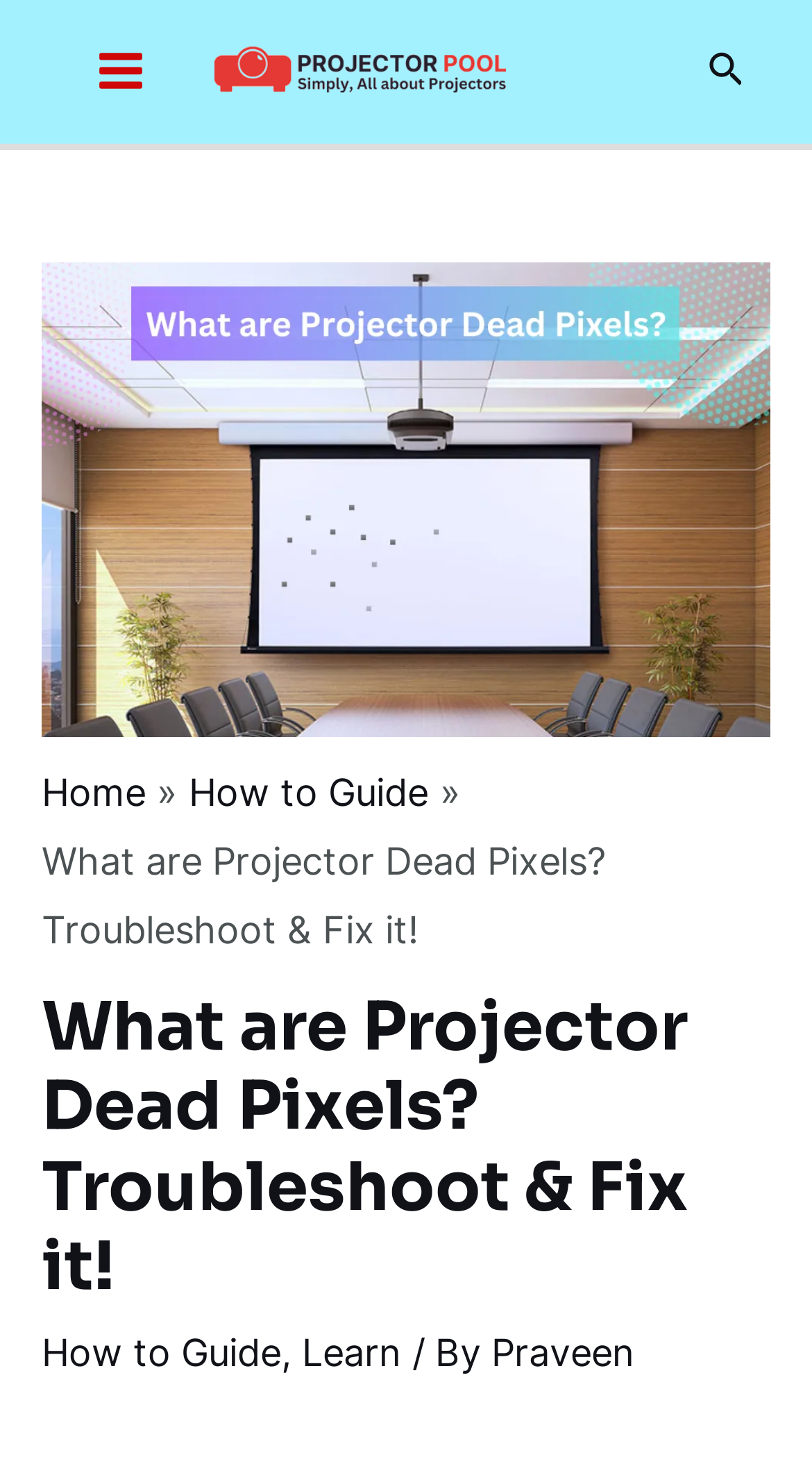Identify the bounding box coordinates of the region that needs to be clicked to carry out this instruction: "Click on STEP Home". Provide these coordinates as four float numbers ranging from 0 to 1, i.e., [left, top, right, bottom].

None